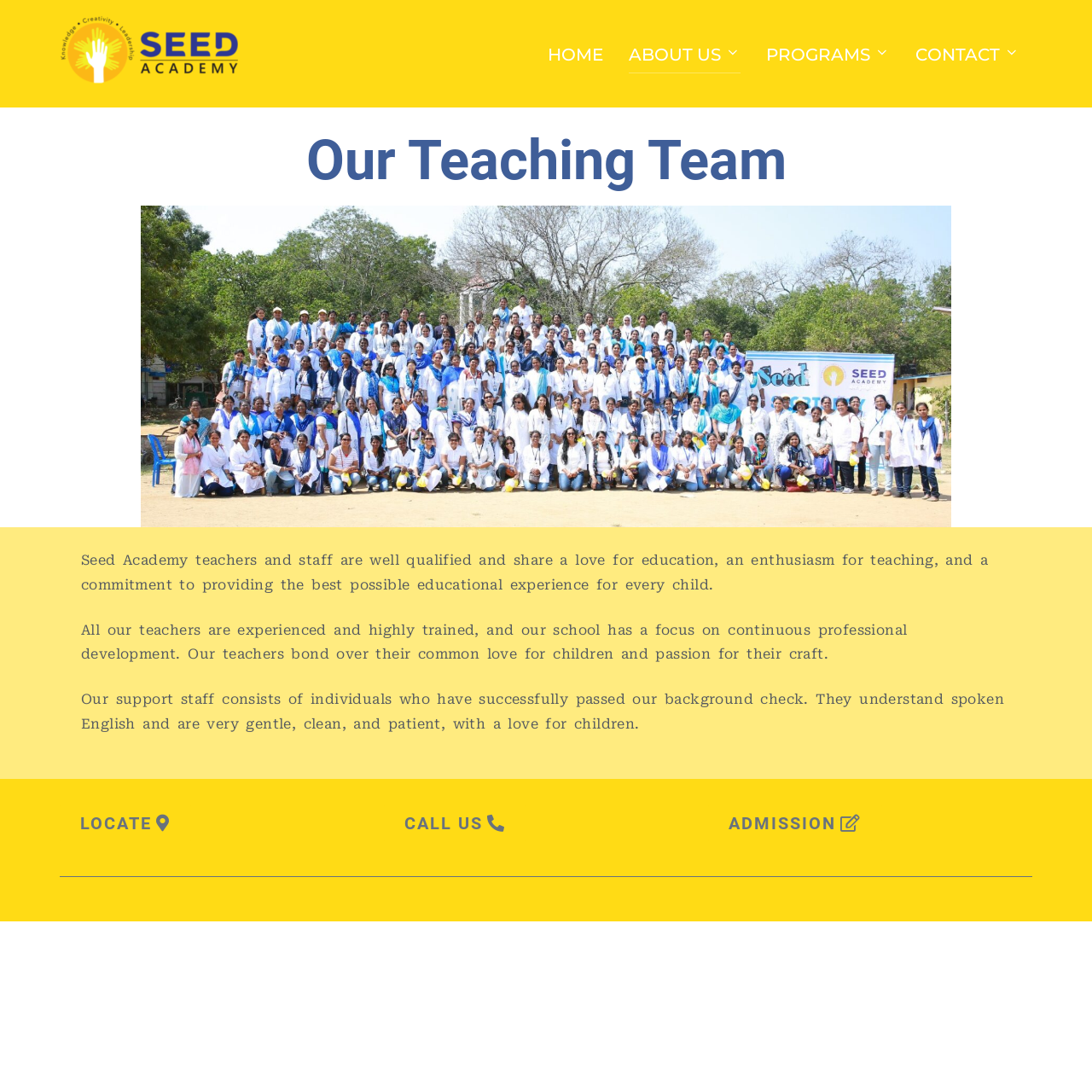Please provide a one-word or short phrase answer to the question:
How many buttons are in the footer?

3